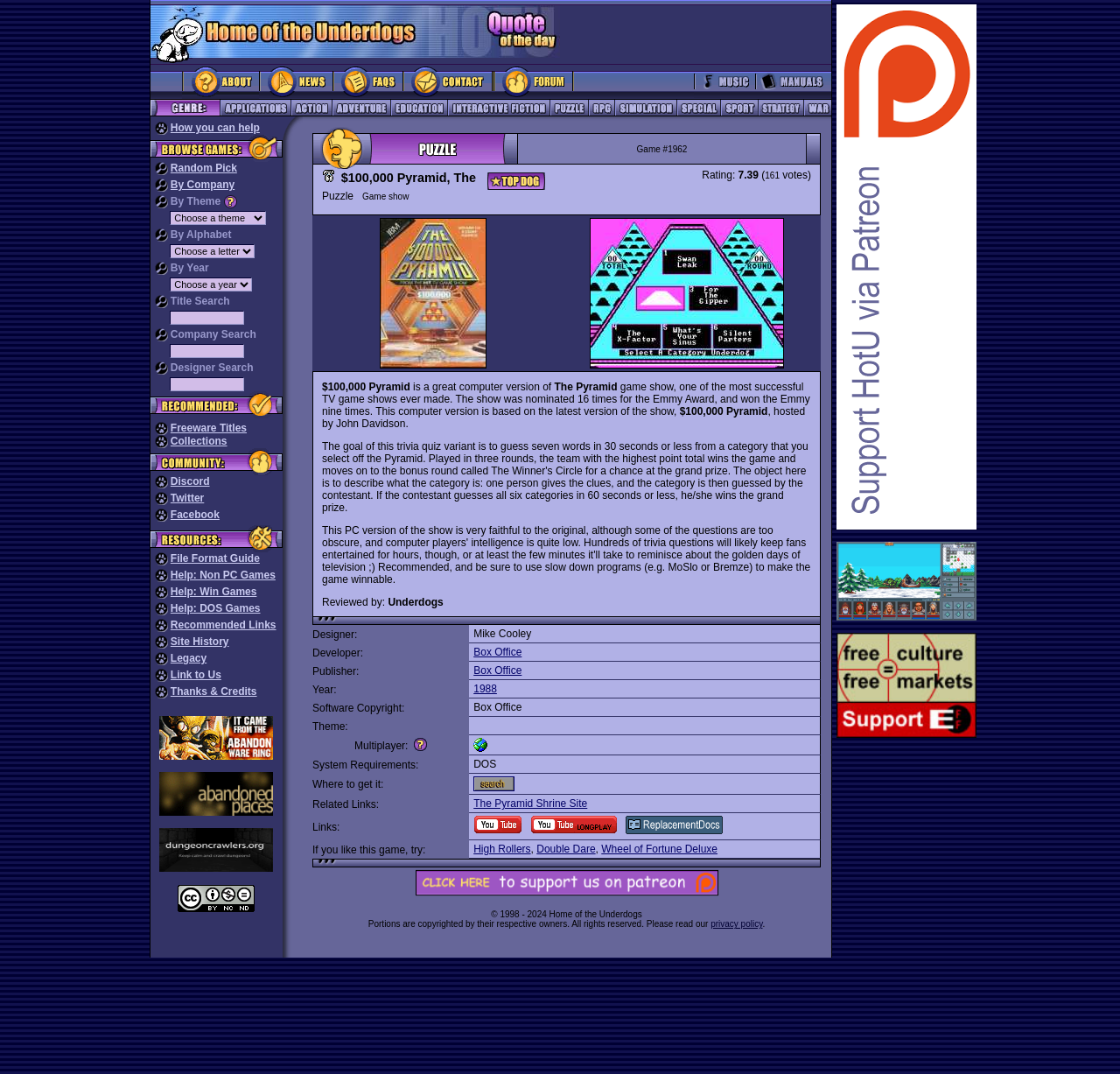What is the text of the first link in the webpage?
Answer with a single word or short phrase according to what you see in the image.

Home of the Underdogs